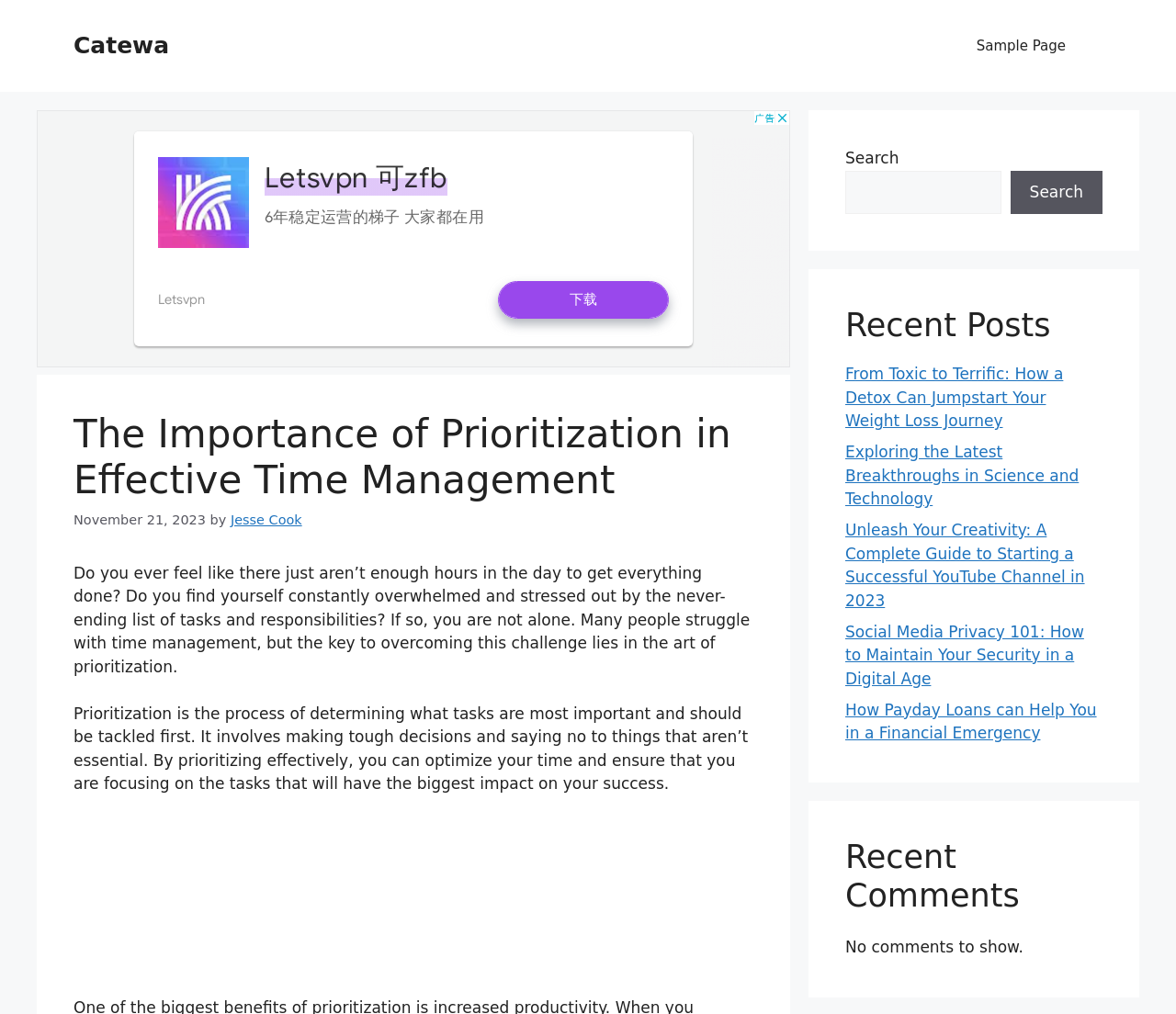Generate a thorough caption detailing the webpage content.

This webpage is about the importance of prioritization in effective time management. At the top, there is a banner with a link to the site "Catewa" and a navigation menu with a link to a "Sample Page". Below the banner, there is an advertisement iframe.

The main content area is divided into two sections. On the left, there is a header with the title "The Importance of Prioritization in Effective Time Management" and a time stamp "November 21, 2023" by "Jesse Cook". Below the header, there are two paragraphs of text discussing the importance of prioritization in managing time effectively.

On the right side of the main content area, there is a search bar with a search button. Below the search bar, there are three sections: "Recent Posts", "Recent Comments", and another advertisement iframe. The "Recent Posts" section lists five article links with titles such as "From Toxic to Terrific: How a Detox Can Jumpstart Your Weight Loss Journey" and "Unleash Your Creativity: A Complete Guide to Starting a Successful YouTube Channel in 2023". The "Recent Comments" section displays a message "No comments to show."